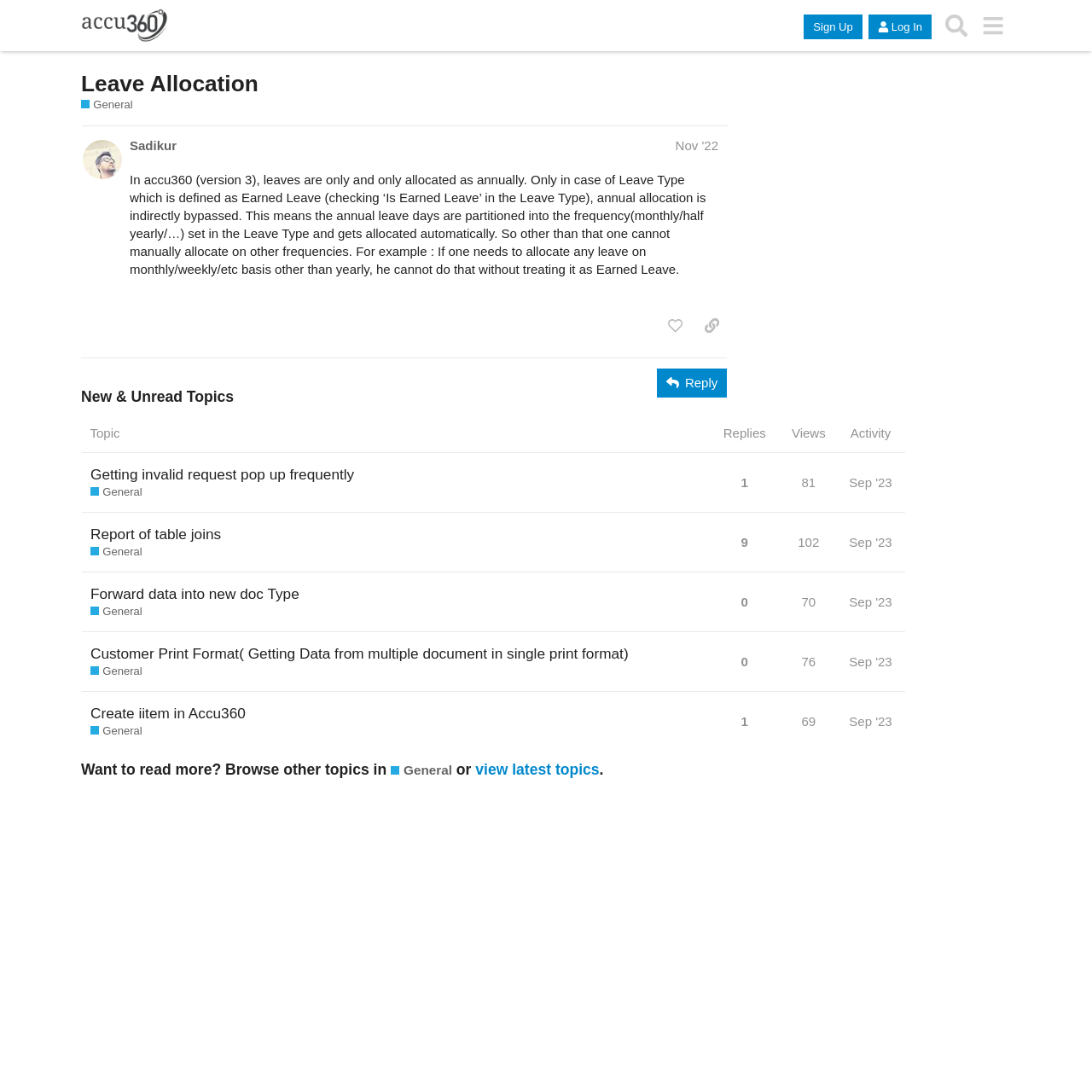How many replies does the topic 'Getting invalid request pop up frequently' have?
Analyze the image and deliver a detailed answer to the question.

The topic 'Getting invalid request pop up frequently' has 1 reply, which can be found in the 'New & Unread Topics' section, where it says 'This topic has 1 reply'.